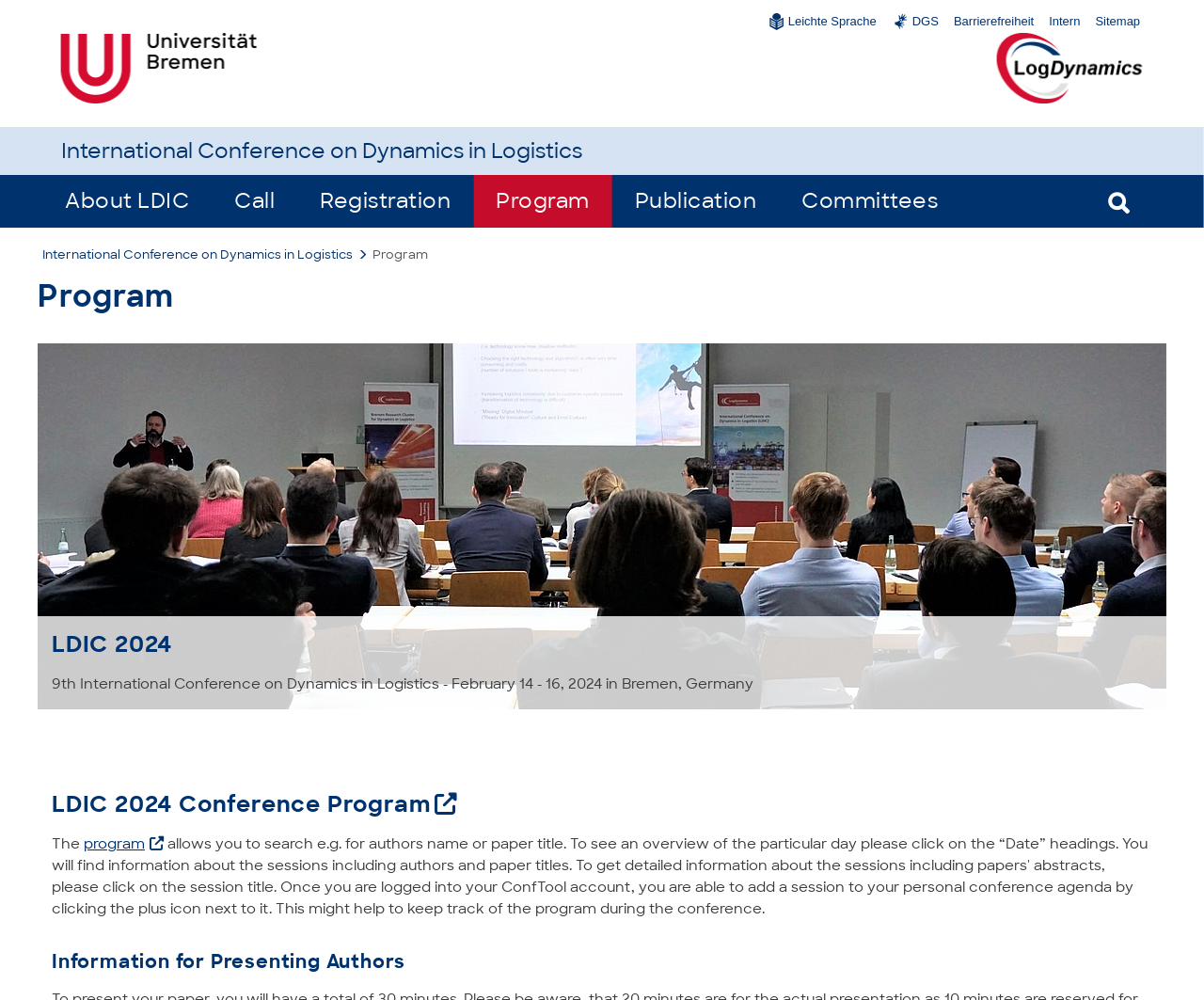Please determine the bounding box coordinates for the element that should be clicked to follow these instructions: "Search for something".

None